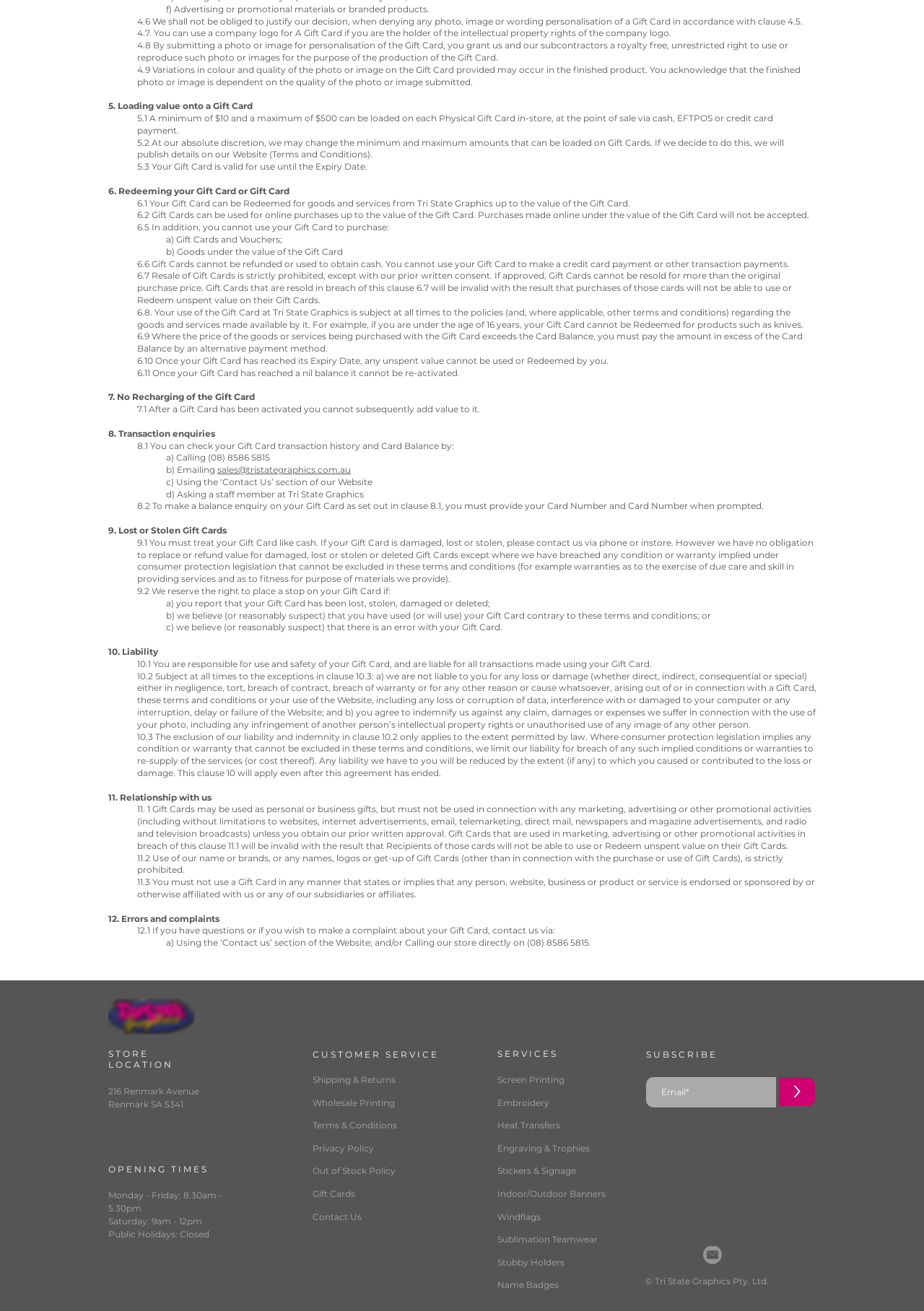Using the element description: "Gift Cards", determine the bounding box coordinates for the specified UI element. The coordinates should be four float numbers between 0 and 1, [left, top, right, bottom].

[0.338, 0.906, 0.384, 0.915]